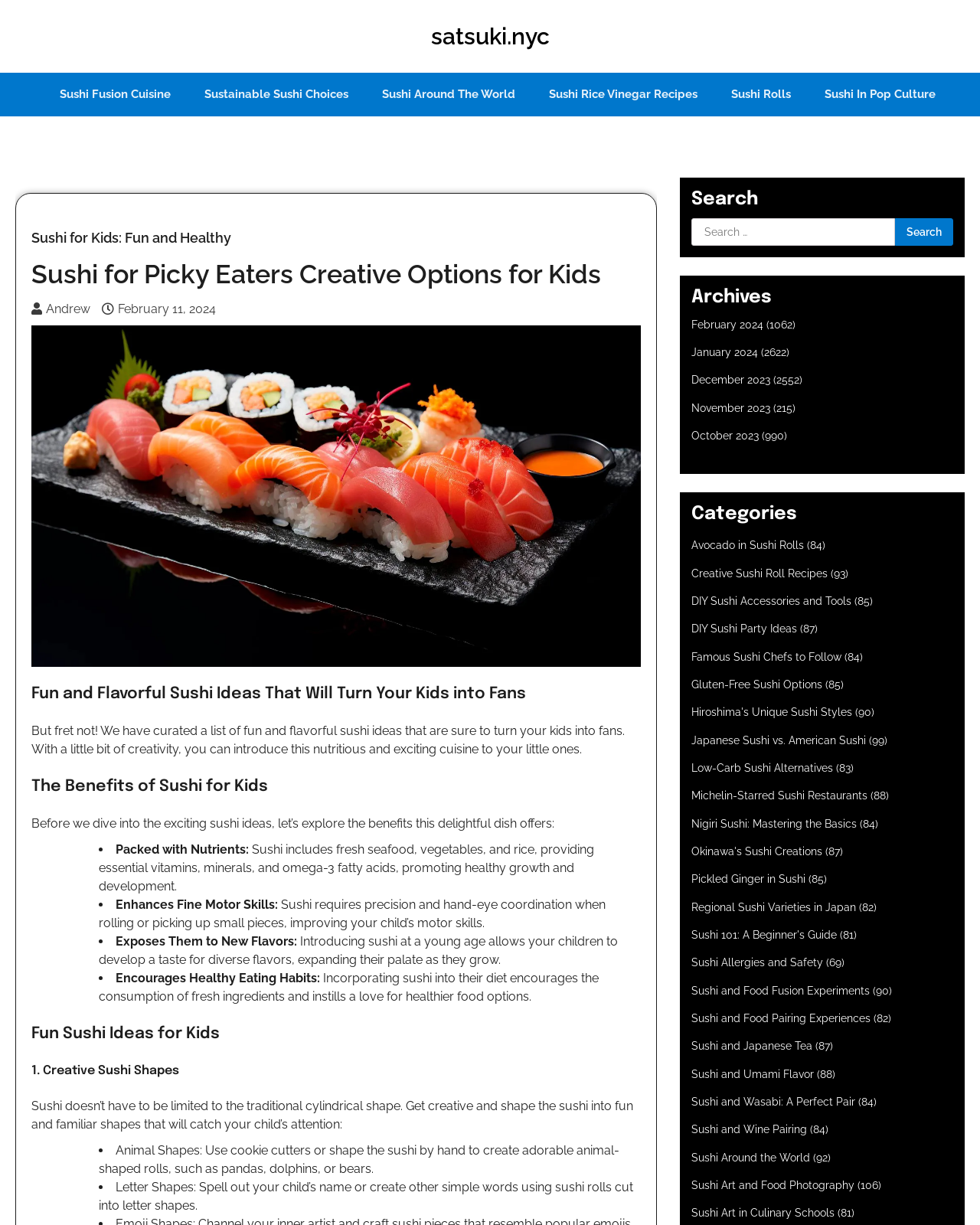From the image, can you give a detailed response to the question below:
What is the purpose of the sushi ideas?

According to the webpage, the purpose of the sushi ideas is to introduce kids to sushi and make them fans of this nutritious and exciting cuisine, as stated in the section 'Fun and Flavorful Sushi Ideas That Will Turn Your Kids into Fans'.